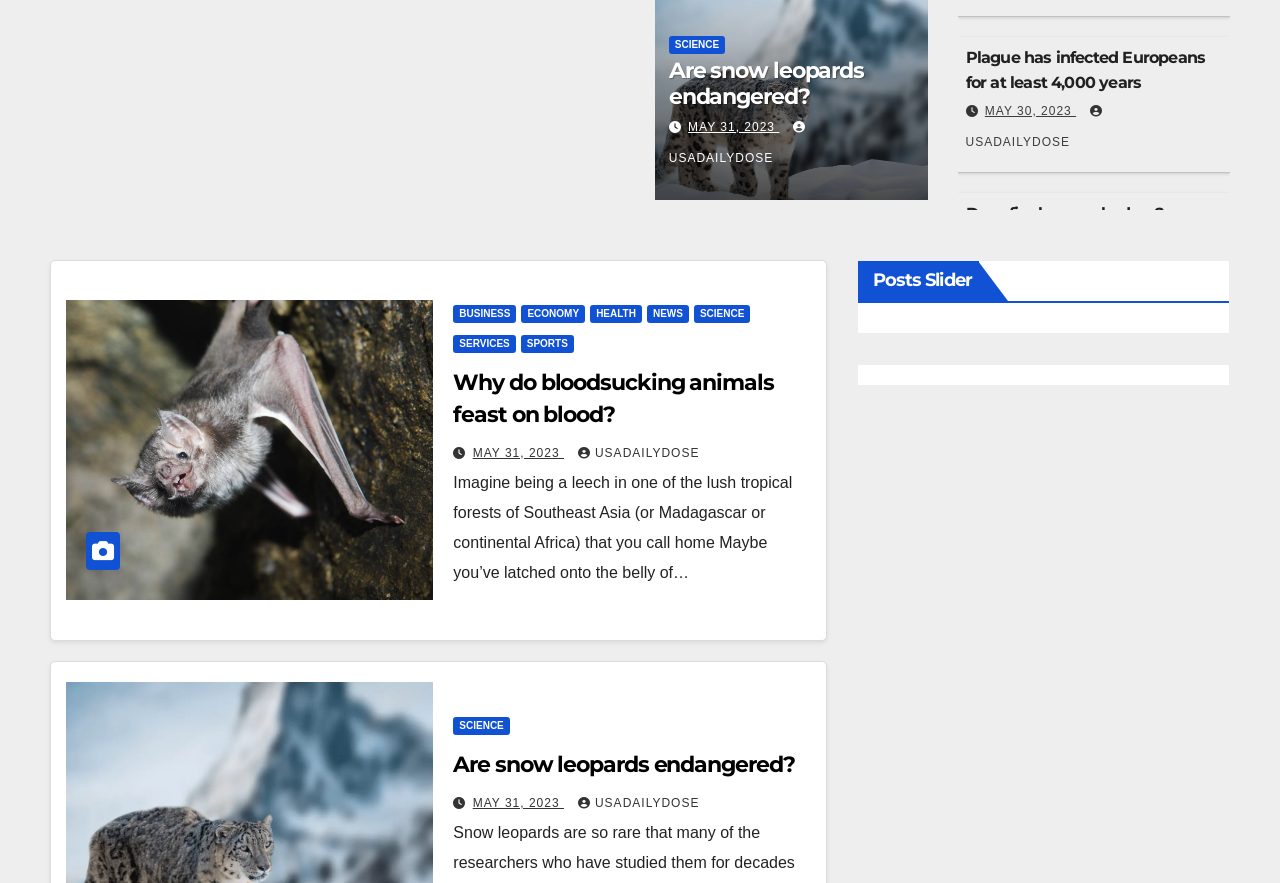Bounding box coordinates should be in the format (top-left x, top-left y, bottom-right x, bottom-right y) and all values should be floating point numbers between 0 and 1. Determine the bounding box coordinate for the UI element described as: Are snow leopards endangered?

[0.354, 0.851, 0.621, 0.881]